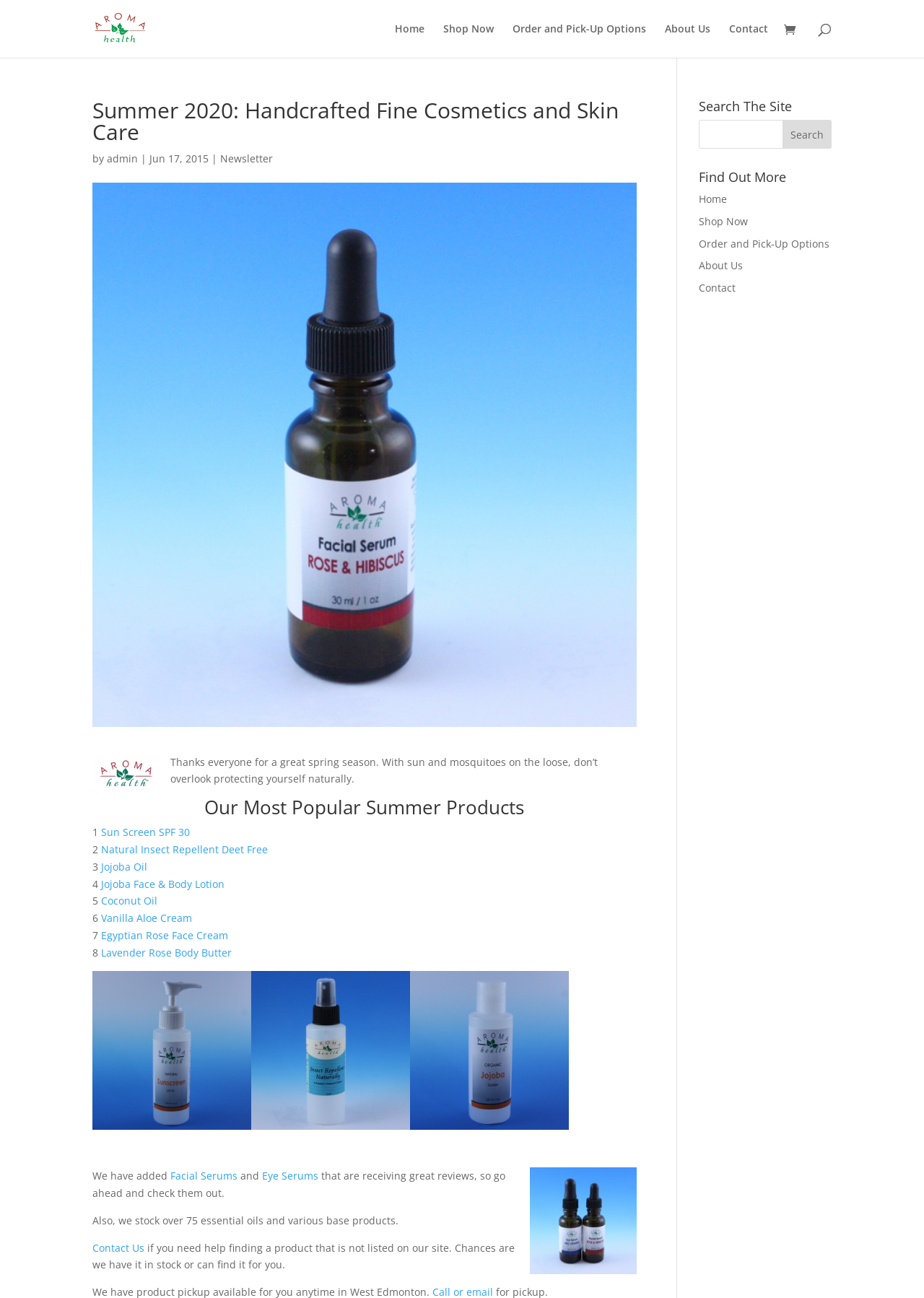What is the name of the company?
Based on the image, give a one-word or short phrase answer.

Aroma Health